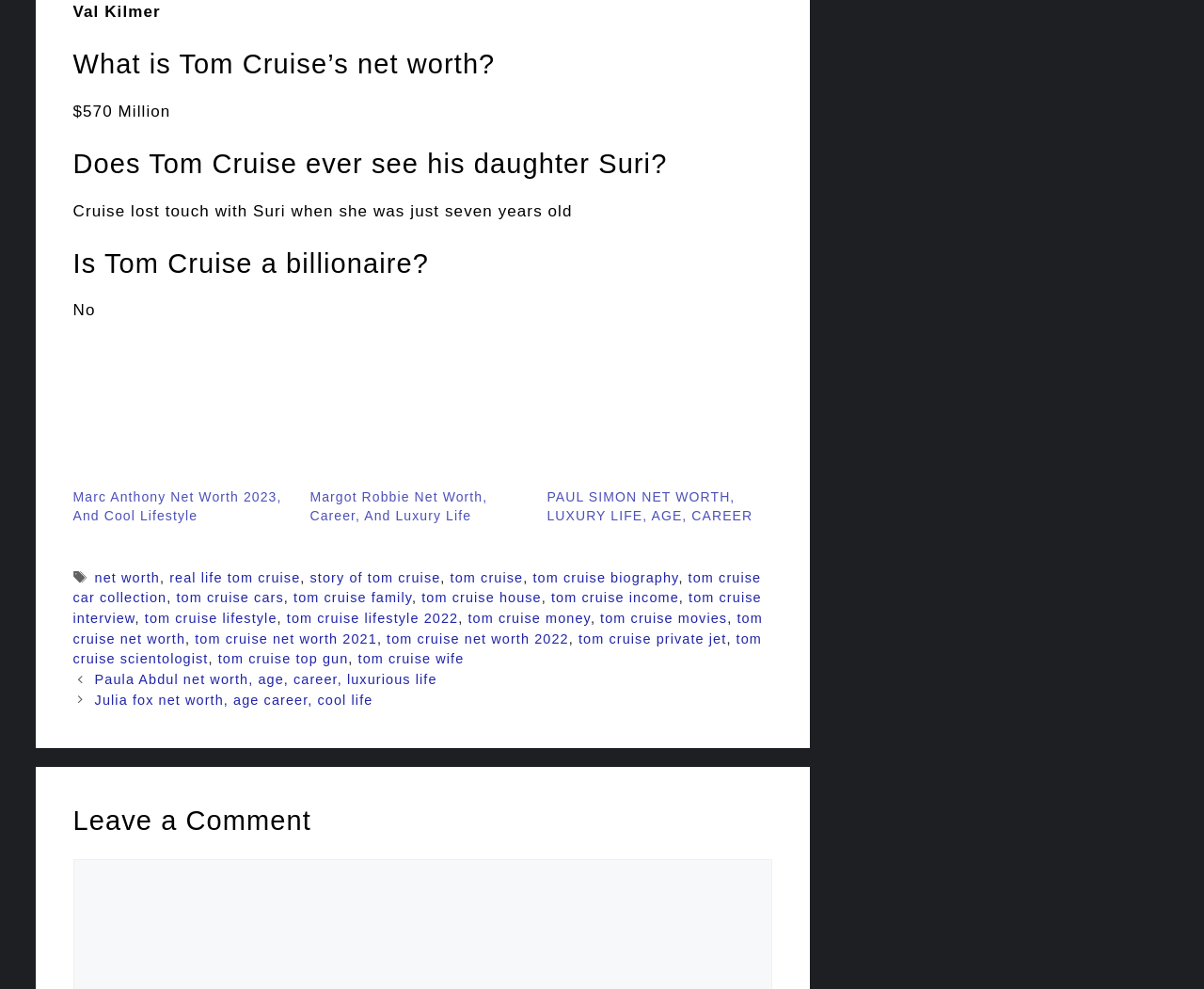Identify the bounding box coordinates of the element that should be clicked to fulfill this task: "View the article about Tom Cruise's net worth". The coordinates should be provided as four float numbers between 0 and 1, i.e., [left, top, right, bottom].

[0.061, 0.048, 0.641, 0.082]